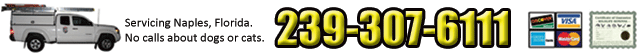What is indicated by the truck icon in the image?
Based on the image, please offer an in-depth response to the question.

The truck icon is a visual element in the image, suggesting that the wildlife removal company offers a mobile service, implying that they can come to the customer's location.